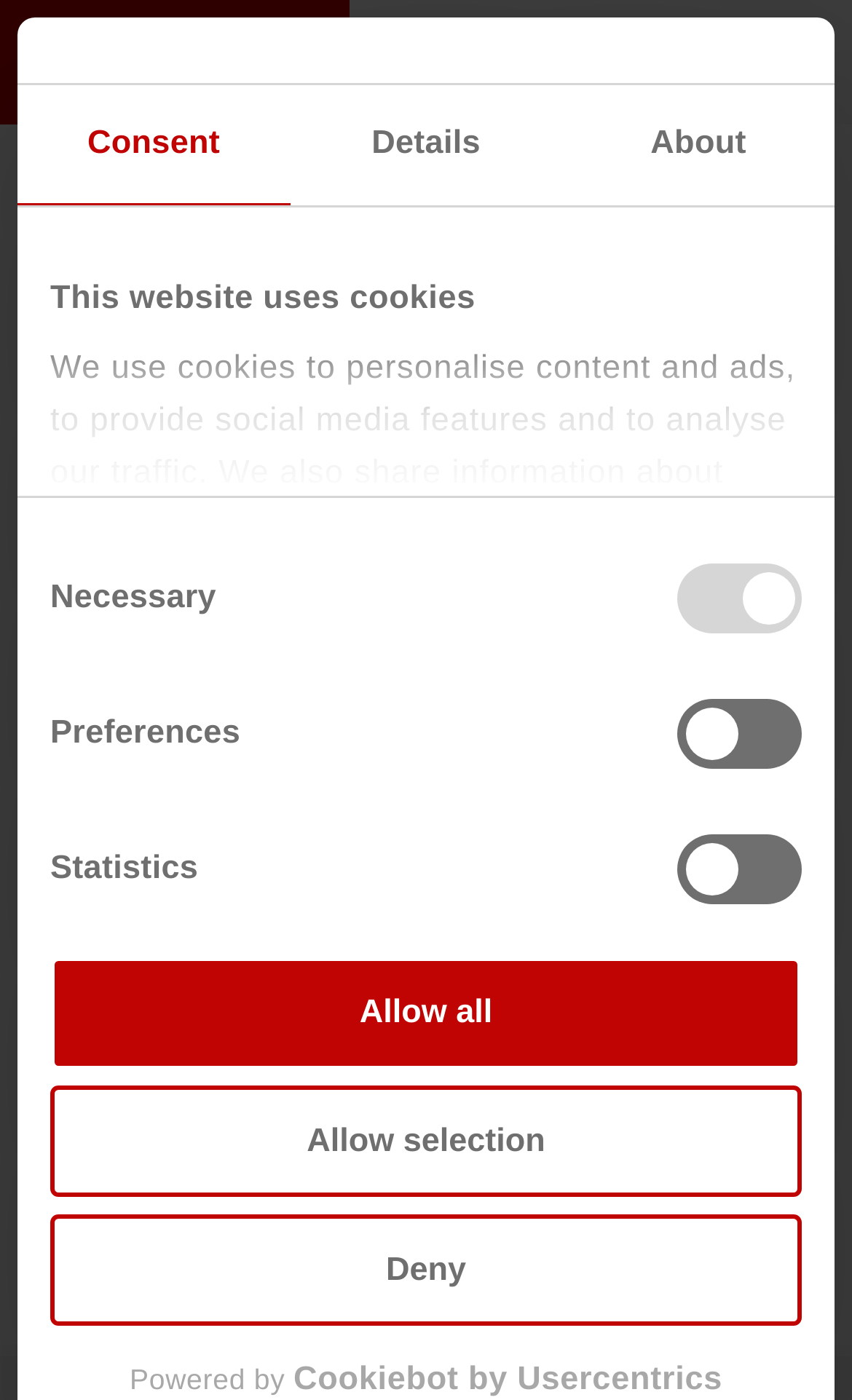What is the purpose of the checkboxes?
Based on the screenshot, provide a one-word or short-phrase response.

Cookie consent